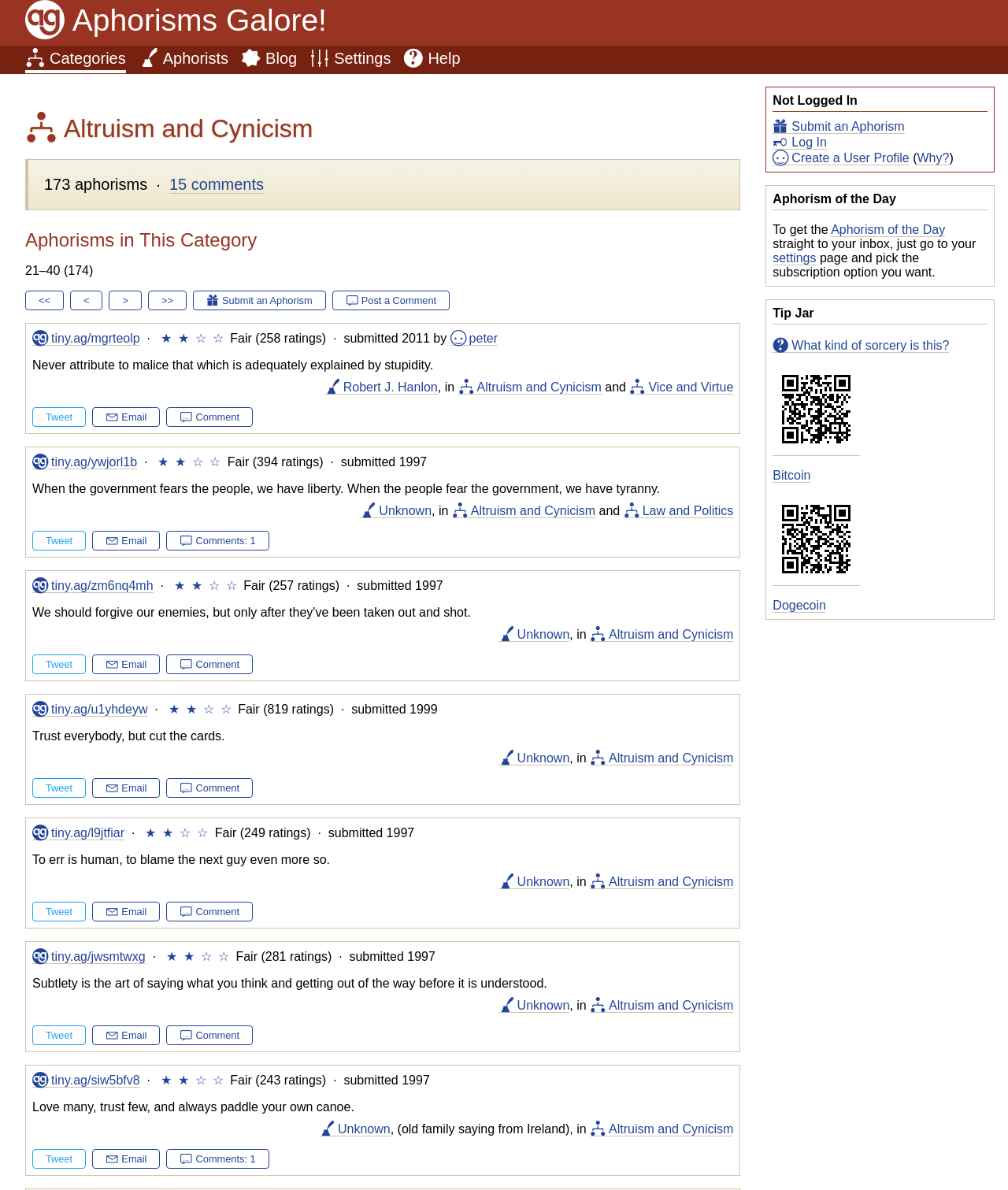Who submitted the second aphorism?
Please answer the question with a single word or phrase, referencing the image.

Unknown